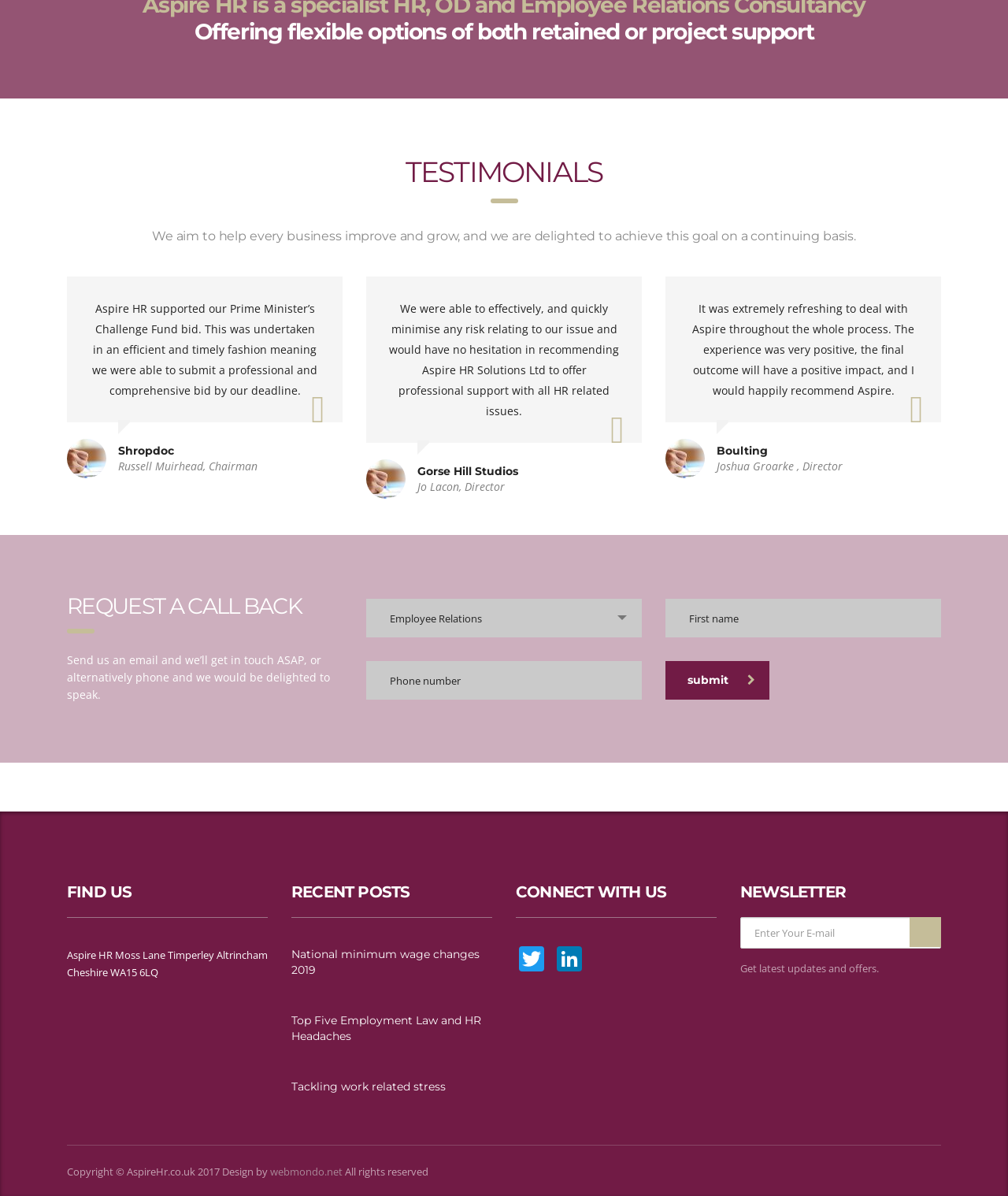Please identify the bounding box coordinates of the area I need to click to accomplish the following instruction: "Enter first name".

[0.66, 0.5, 0.934, 0.533]